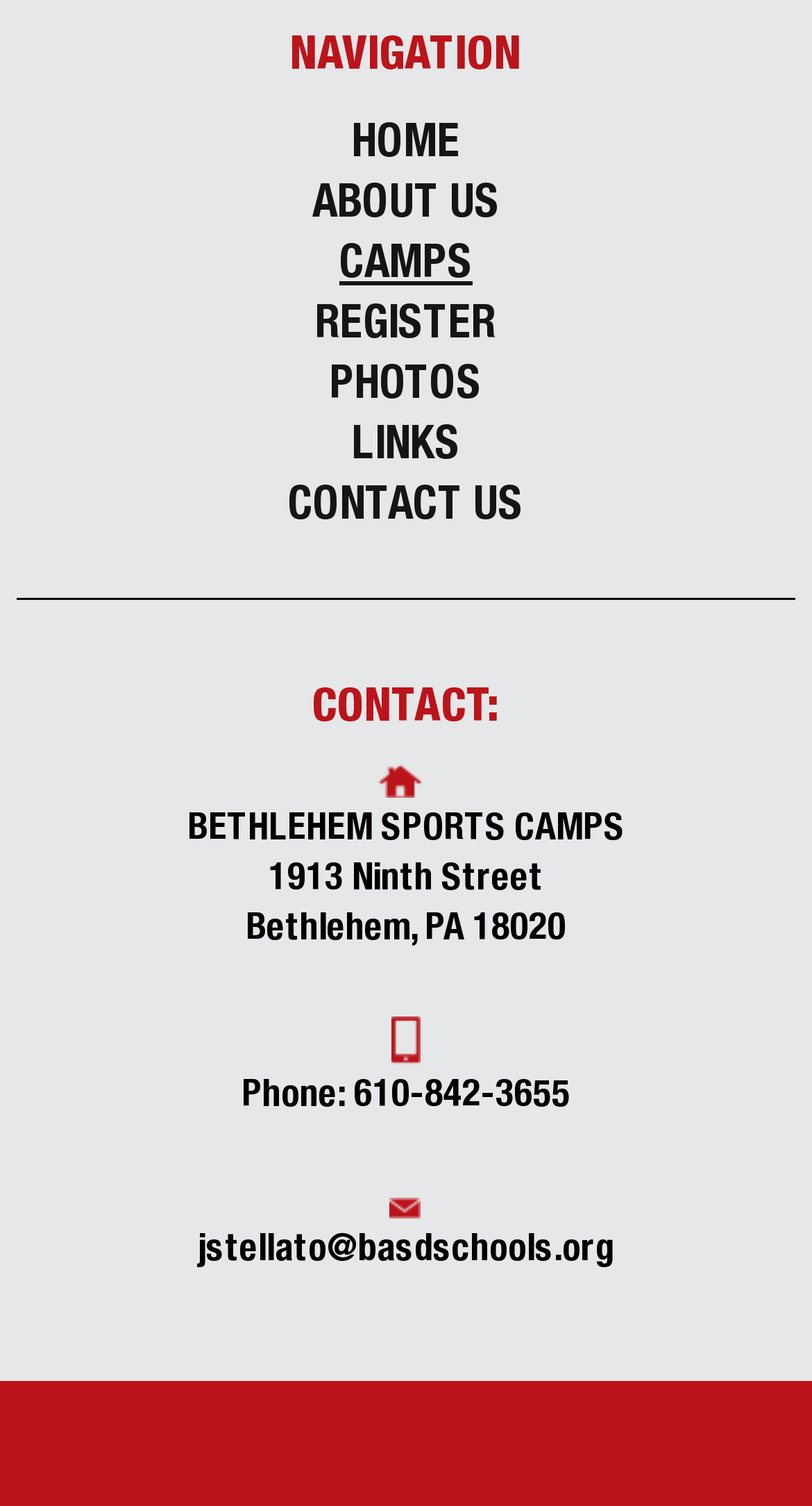Provide your answer to the question using just one word or phrase: What is the email address of the contact person?

jstellato@basdschools.org